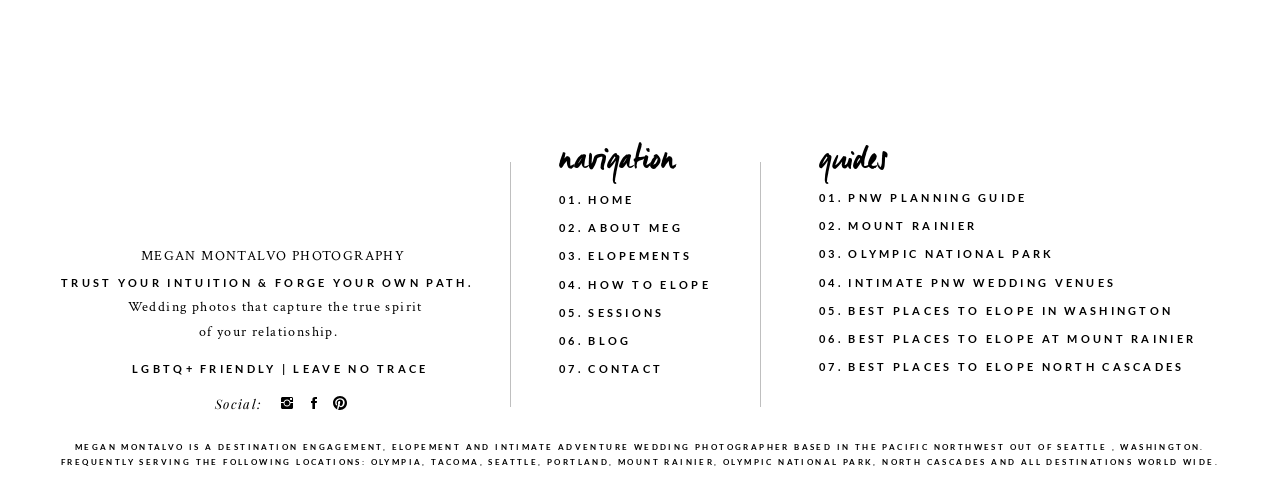Identify the bounding box coordinates necessary to click and complete the given instruction: "Read the 'BLOG' section".

[0.437, 0.692, 0.594, 0.732]